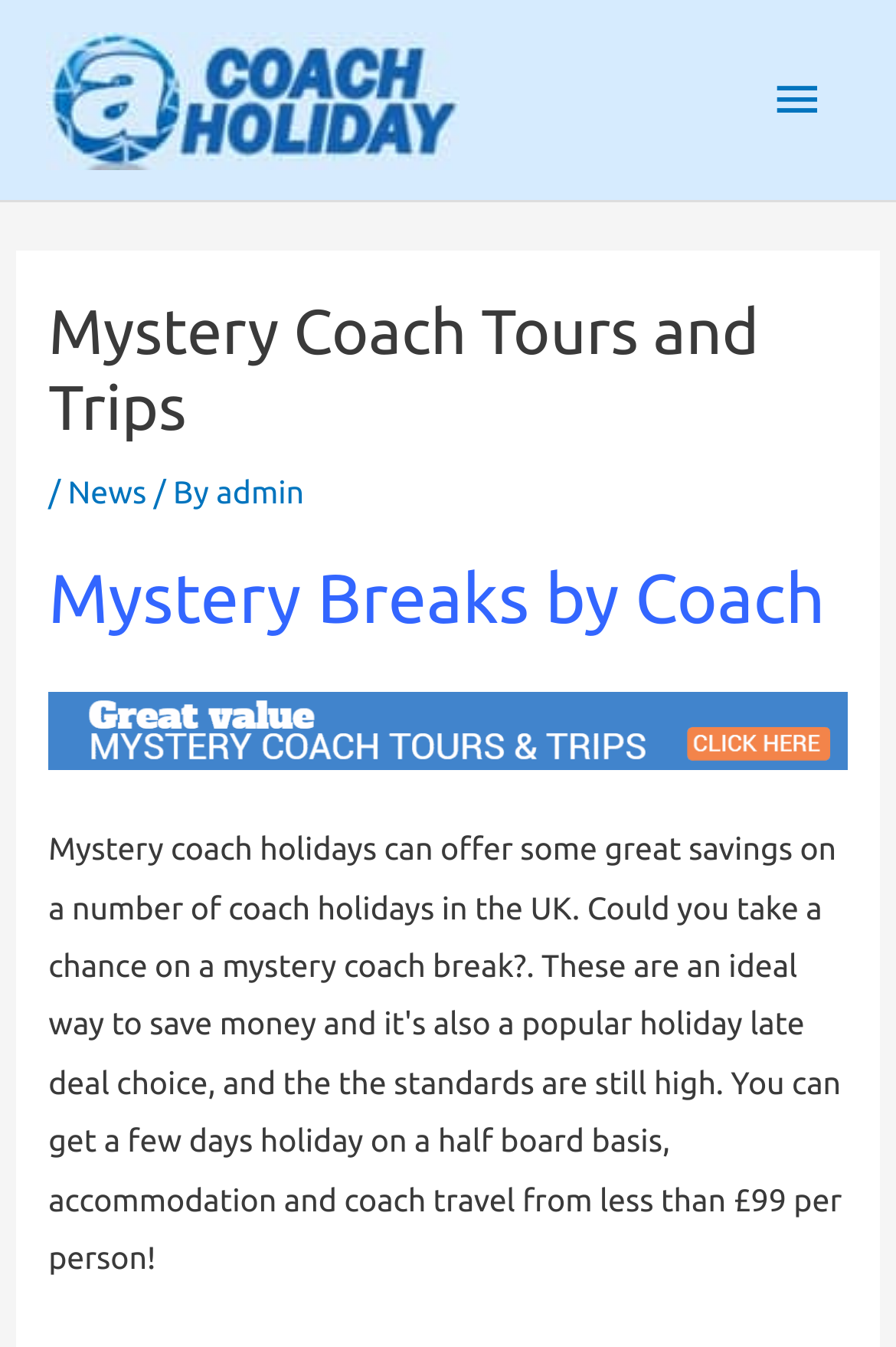What is the position of the main menu button?
Using the image, provide a concise answer in one word or a short phrase.

Top right